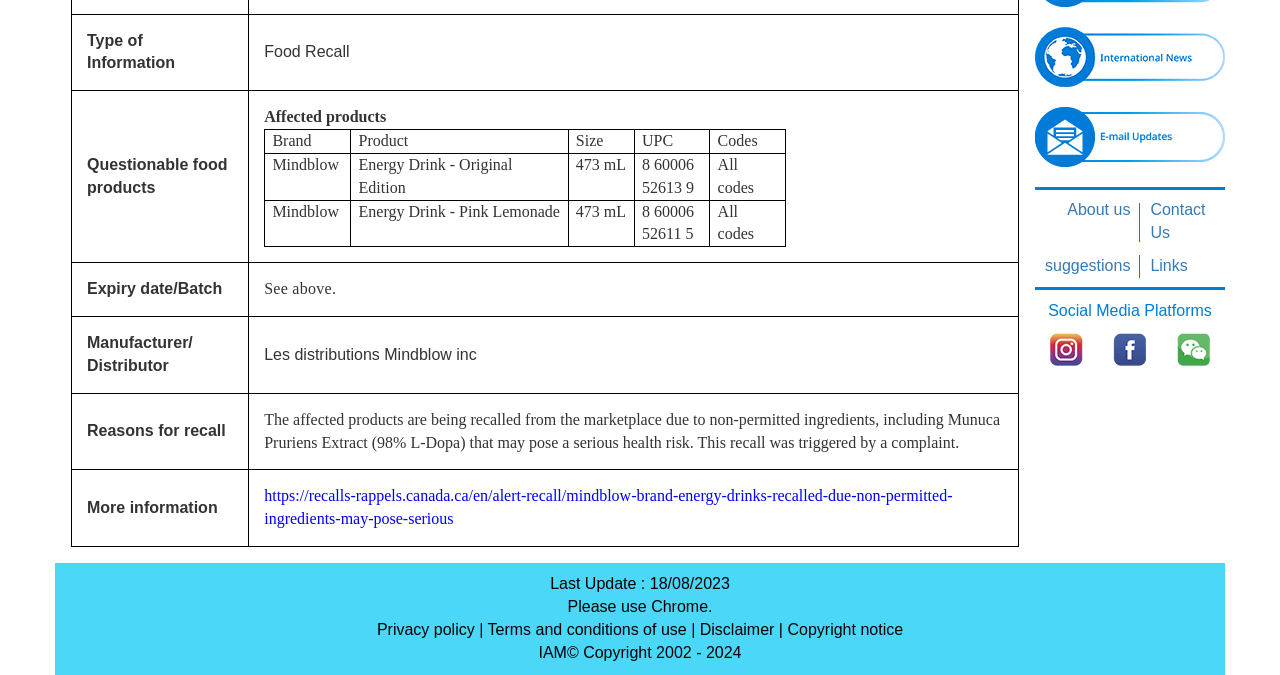Extract the bounding box of the UI element described as: "Terms and conditions of use".

[0.381, 0.92, 0.536, 0.945]